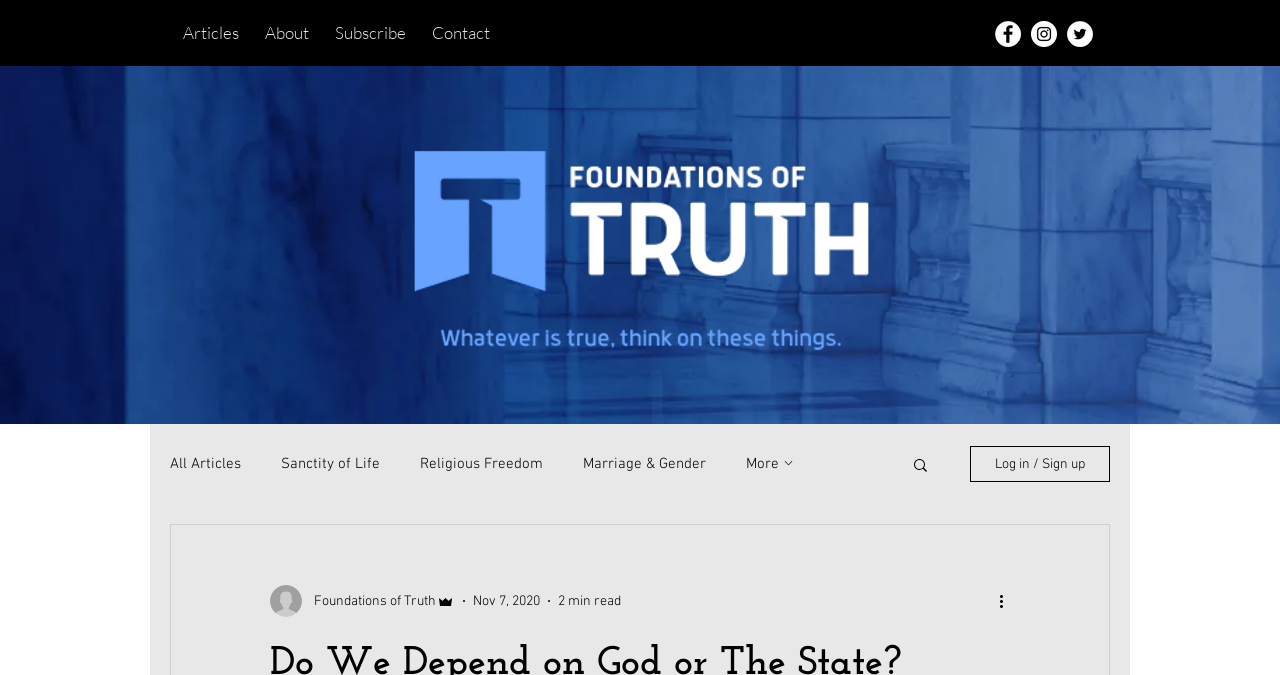Please provide the bounding box coordinates for the element that needs to be clicked to perform the following instruction: "View more articles". The coordinates should be given as four float numbers between 0 and 1, i.e., [left, top, right, bottom].

[0.583, 0.671, 0.623, 0.704]